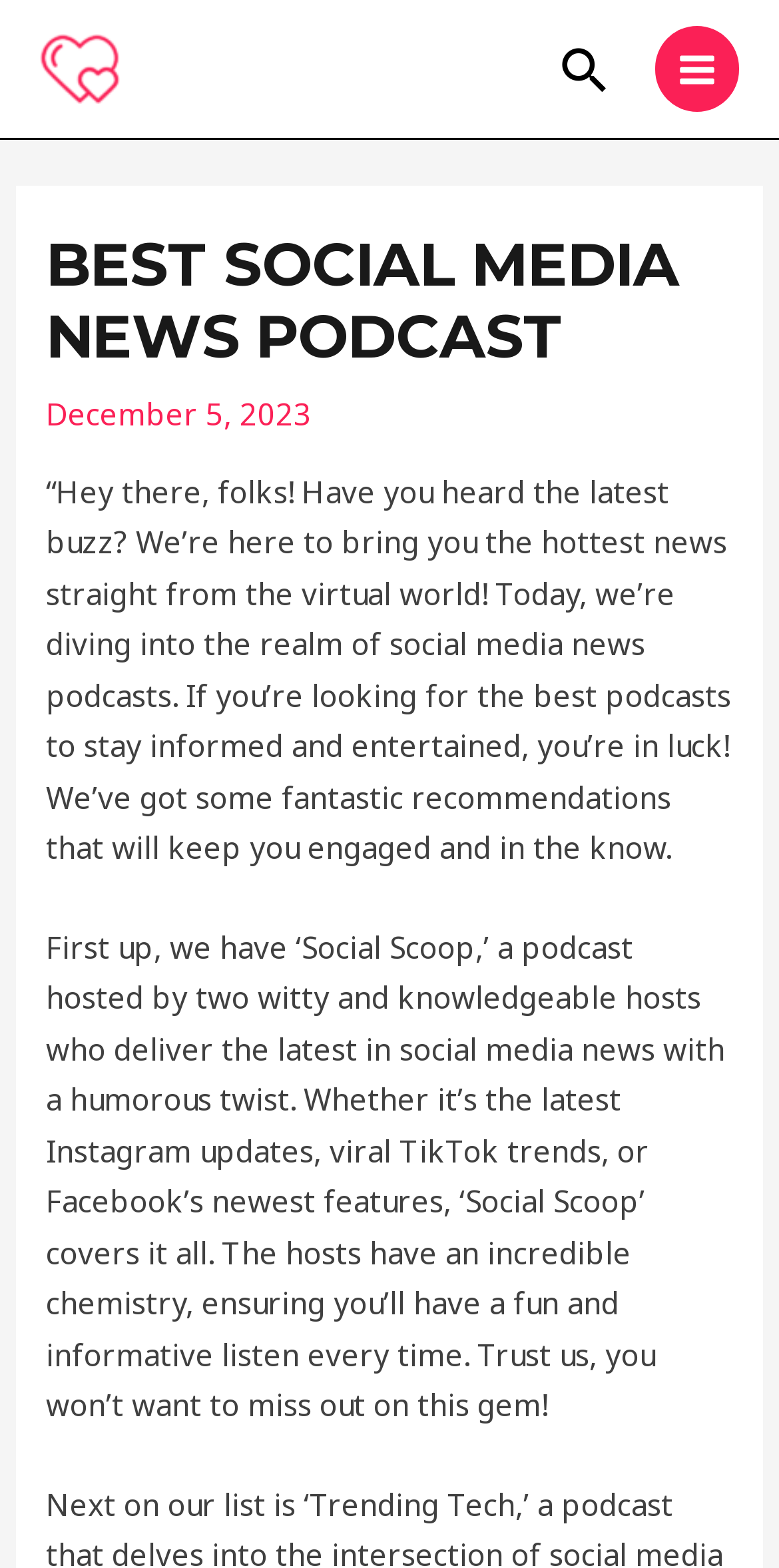Extract the primary heading text from the webpage.

BEST SOCIAL MEDIA NEWS PODCAST